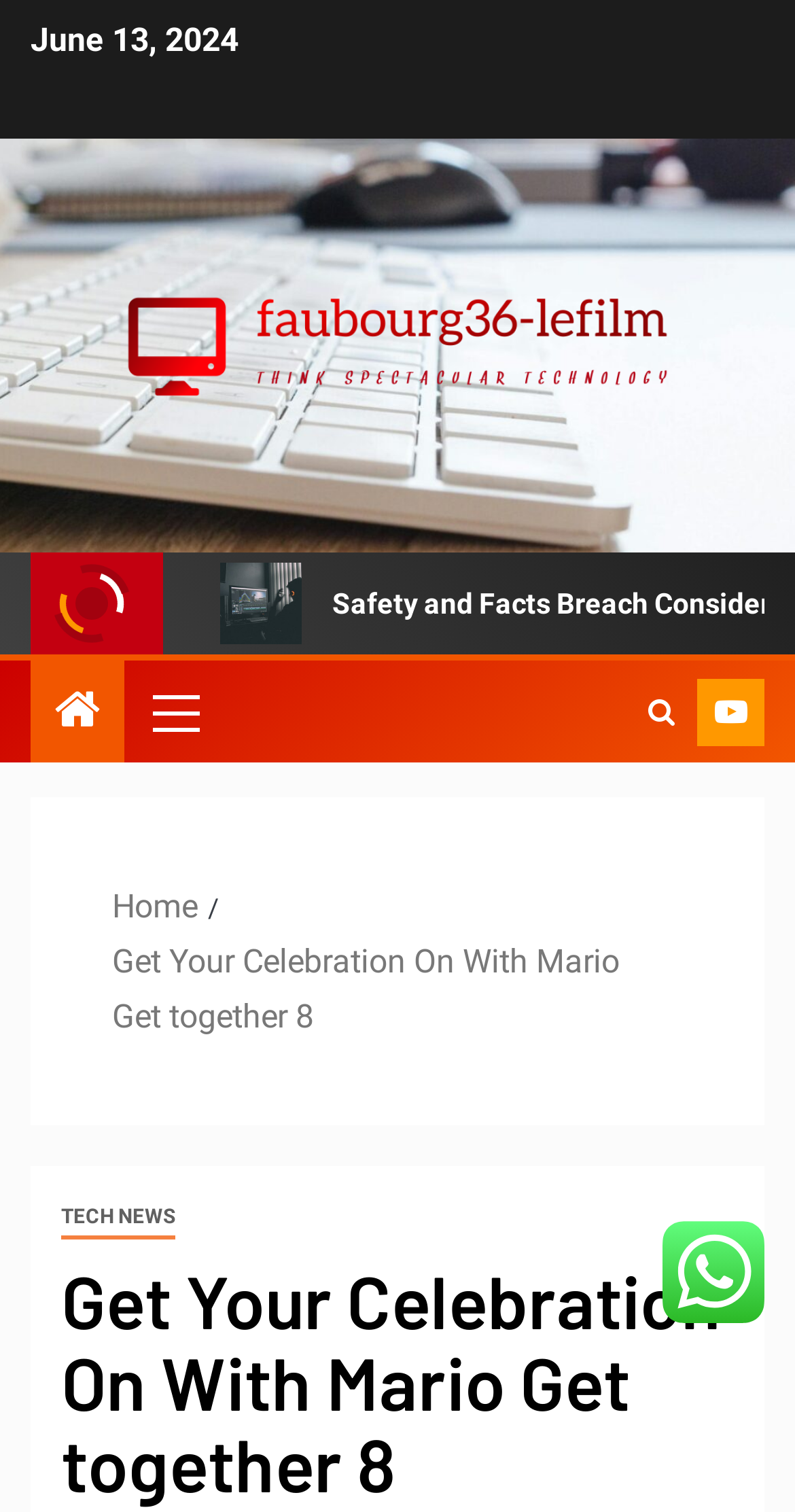What is the name of the celebration mentioned on the webpage?
Give a detailed explanation using the information visible in the image.

I found the name of the celebration 'Mario Get together 8' on the webpage, which is located at the top section of the page, indicated by the link element with bounding box coordinates [0.141, 0.623, 0.779, 0.685] and also mentioned in the heading element with bounding box coordinates [0.077, 0.834, 0.923, 0.994].